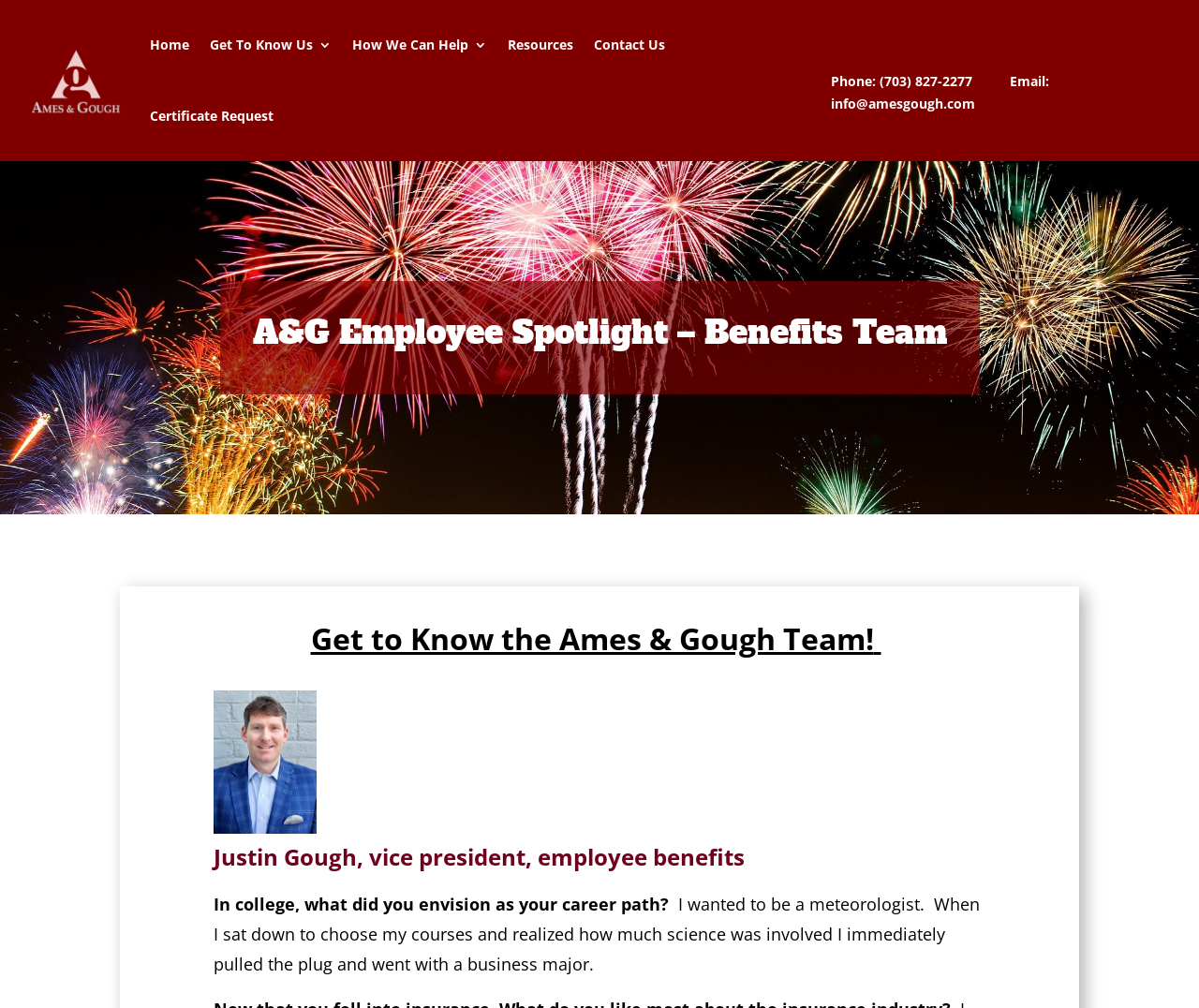Give the bounding box coordinates for the element described as: "Home".

[0.125, 0.009, 0.158, 0.08]